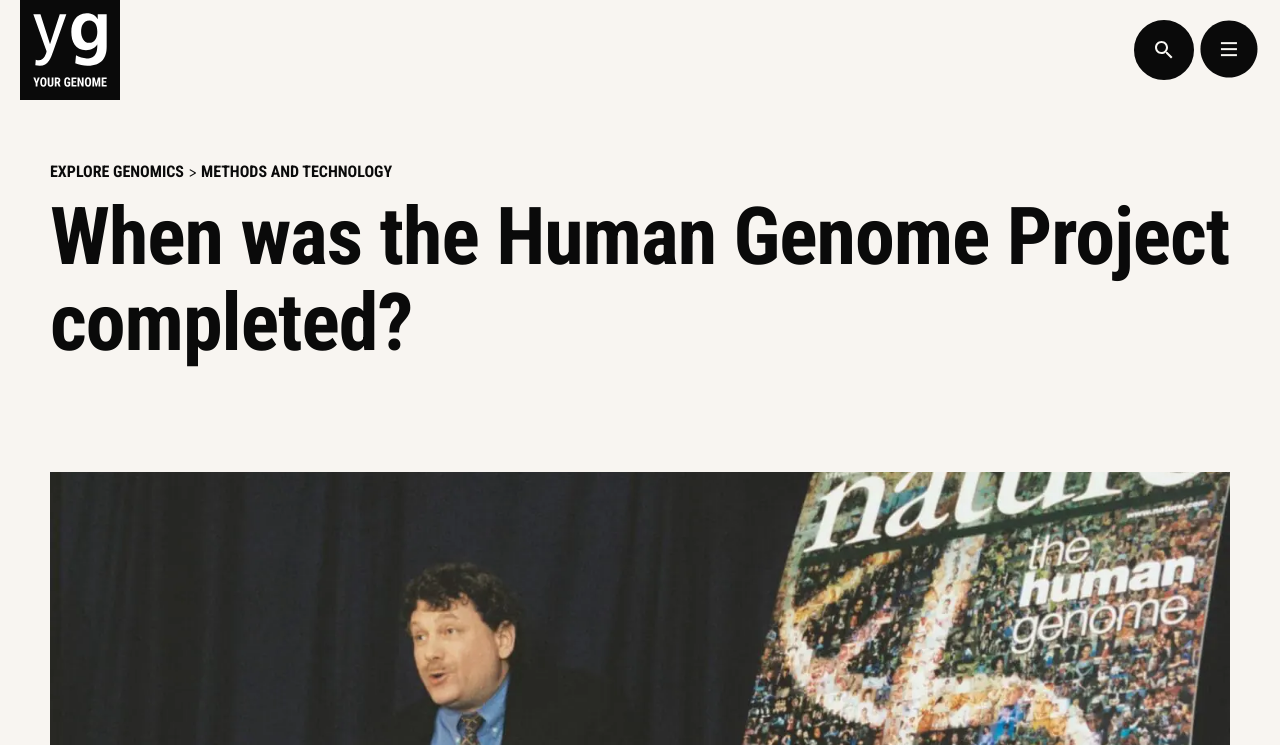Extract the main title from the webpage and generate its text.

When was the Human Genome Project completed? 